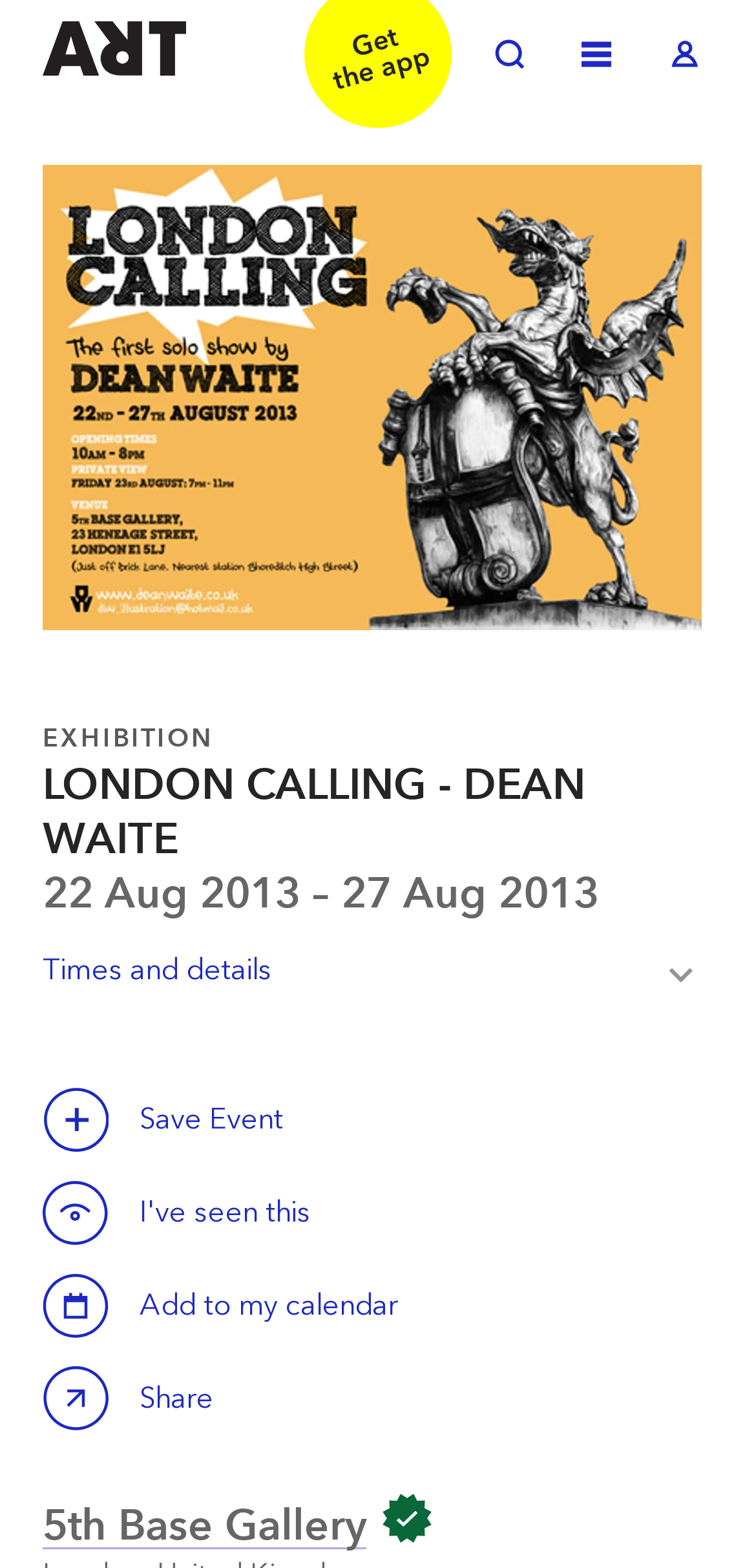Determine the bounding box coordinates of the UI element that matches the following description: "Toggle Search". The coordinates should be four float numbers between 0 and 1 in the format [left, top, right, bottom].

[0.636, 0.017, 0.713, 0.054]